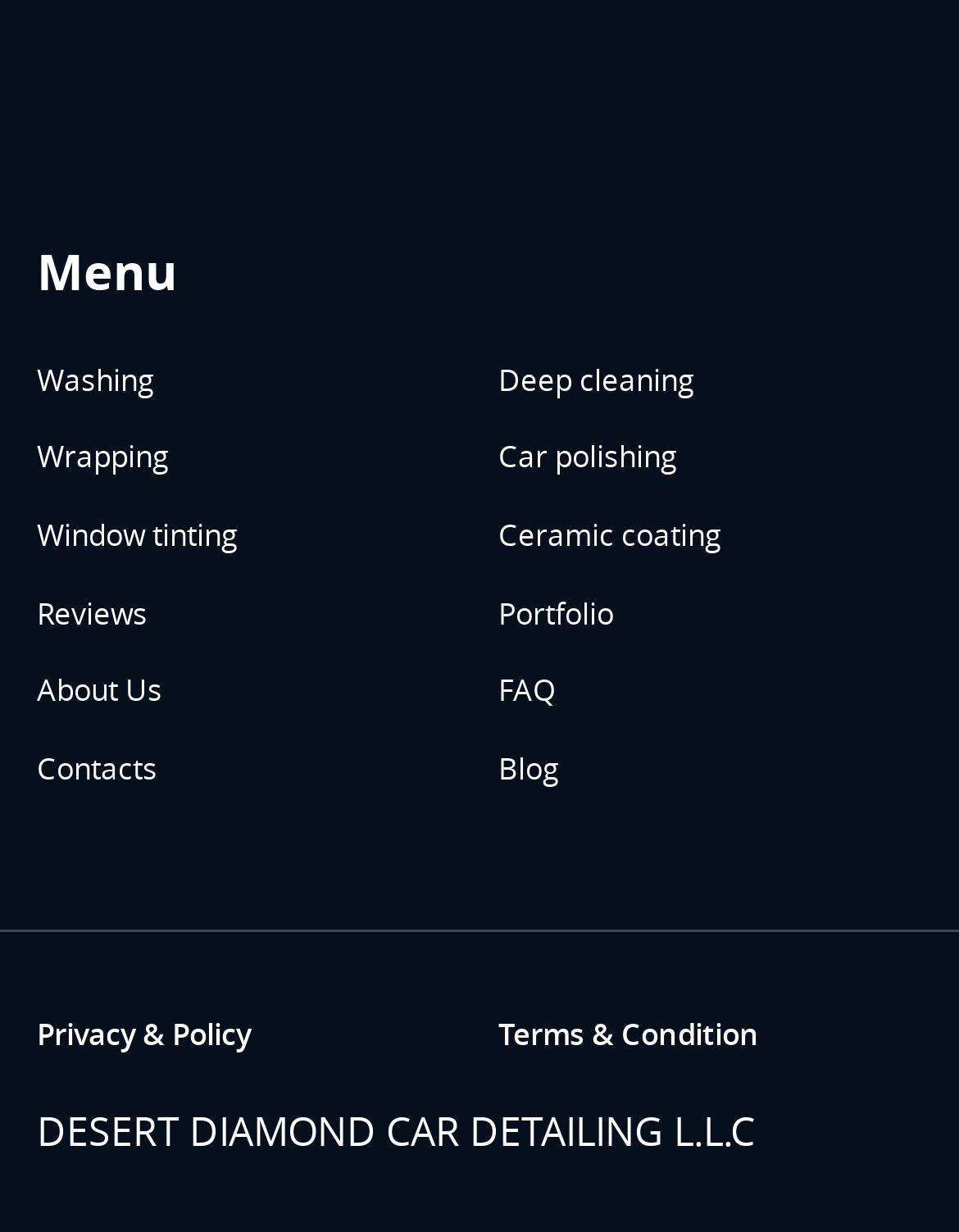Locate the bounding box coordinates of the region to be clicked to comply with the following instruction: "Click on Washing". The coordinates must be four float numbers between 0 and 1, in the form [left, top, right, bottom].

[0.038, 0.277, 0.481, 0.34]